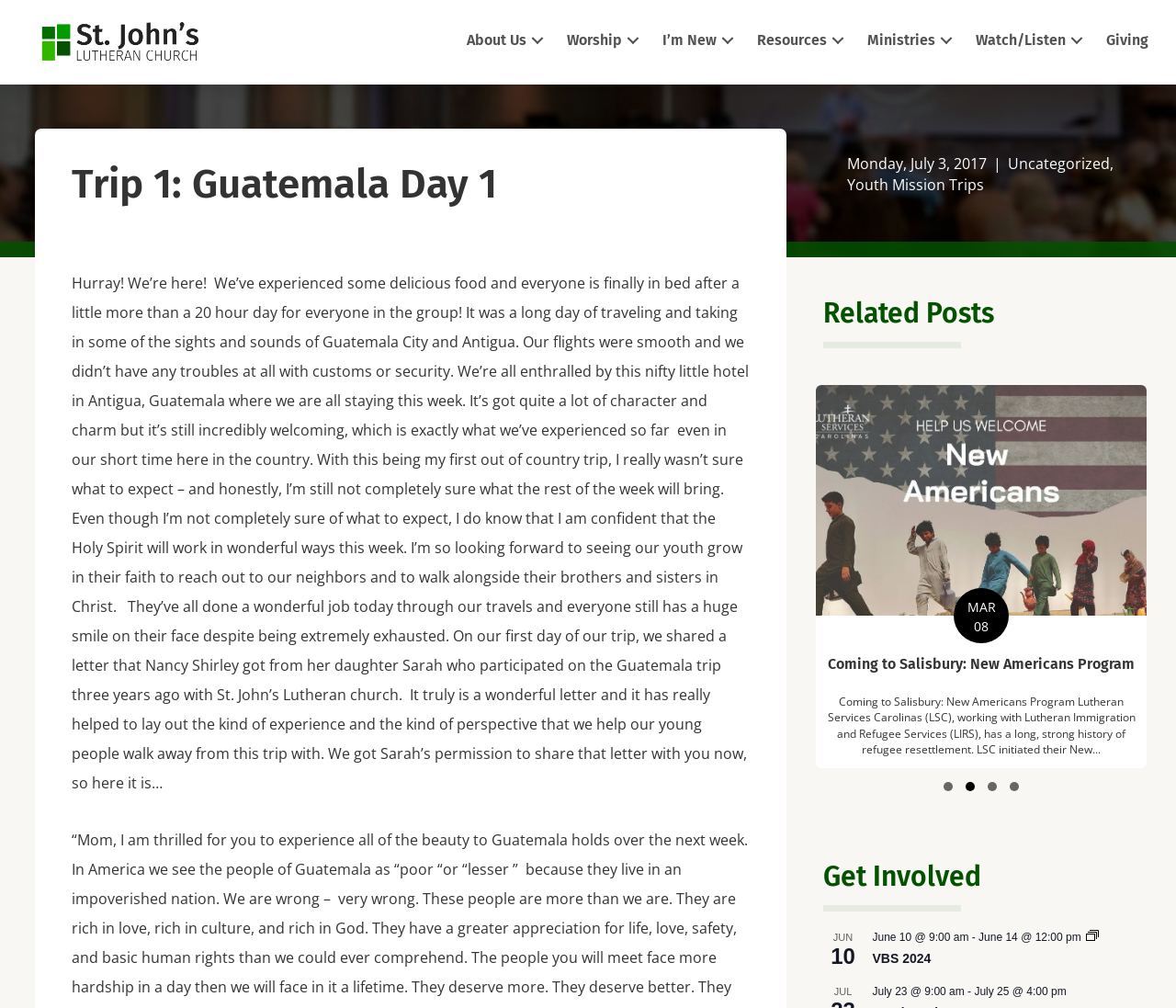What is the name of the program mentioned in the 'Coming to Salisbury' article? Based on the image, give a response in one word or a short phrase.

New Americans Program